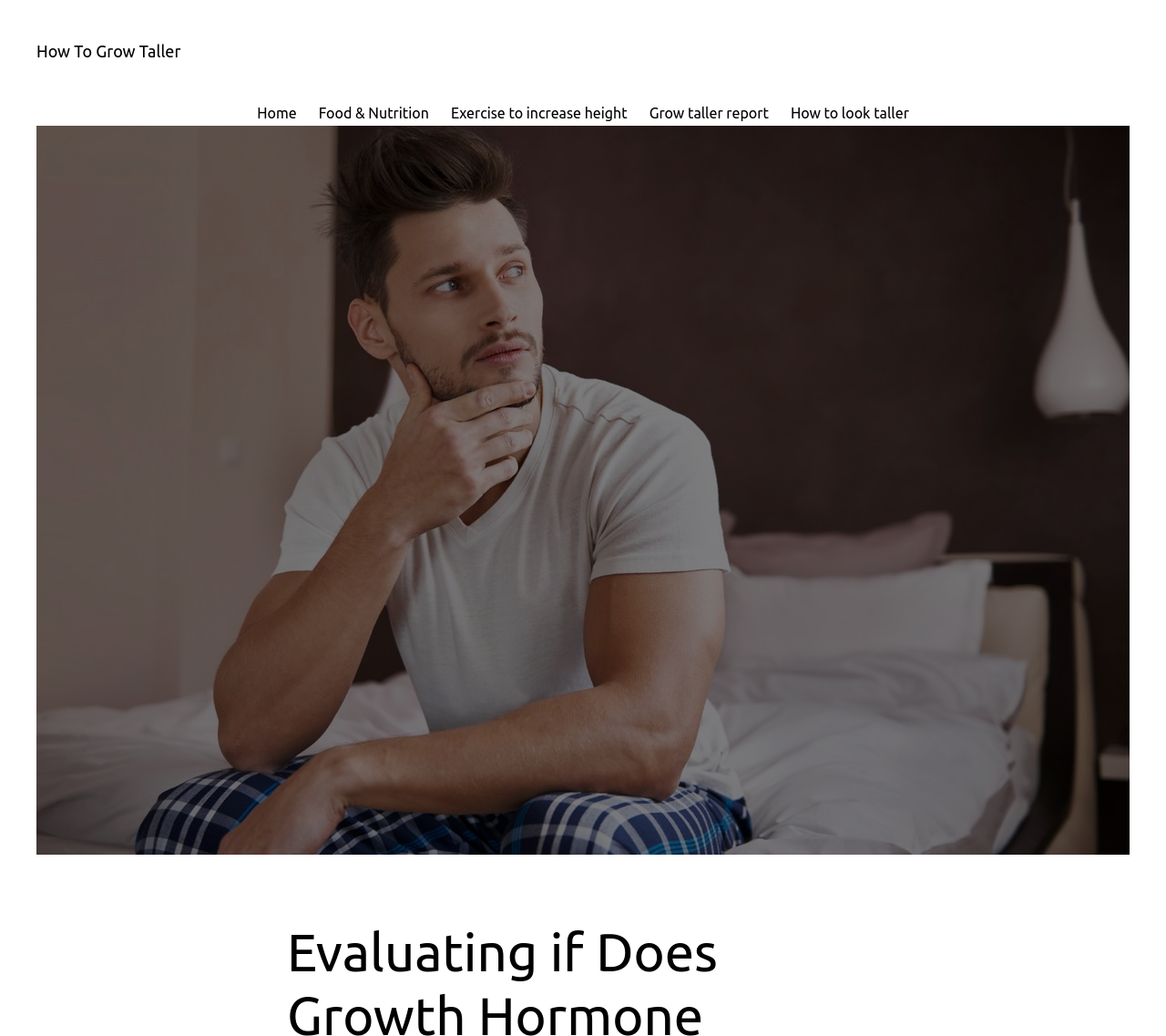What is the topic of the main image?
Using the image as a reference, give an elaborate response to the question.

The main image on the webpage is a figure element that contains an image of a pensive man sitting on the edge of a bed. This image is likely used to illustrate the topic of the webpage, which is related to growth hormone and penis size.